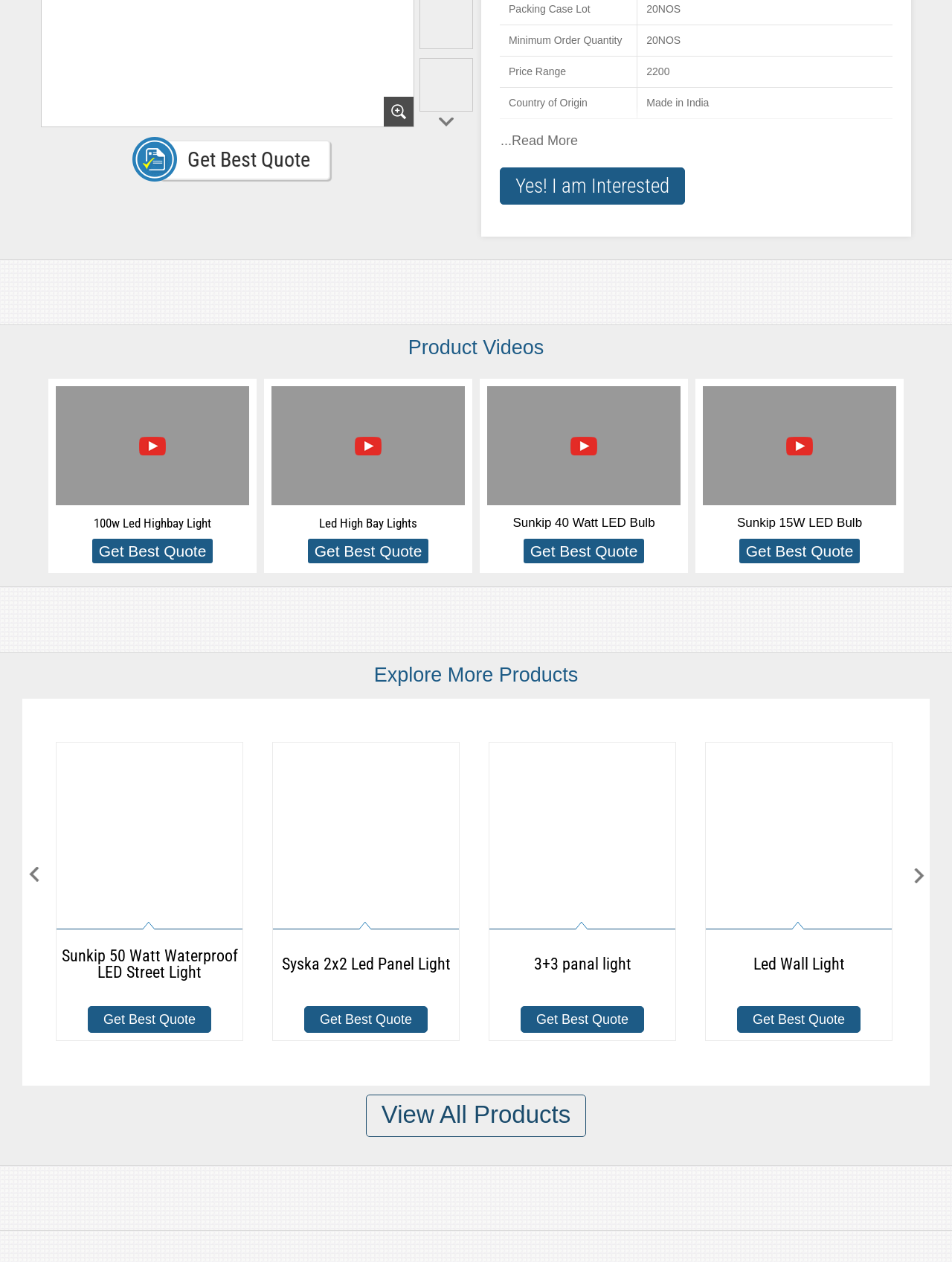By analyzing the image, answer the following question with a detailed response: What is the production capacity?

In the additional information section, there is a list with 'Production Capacity:' and '1000' as the corresponding value, indicating that the production capacity is 1000.